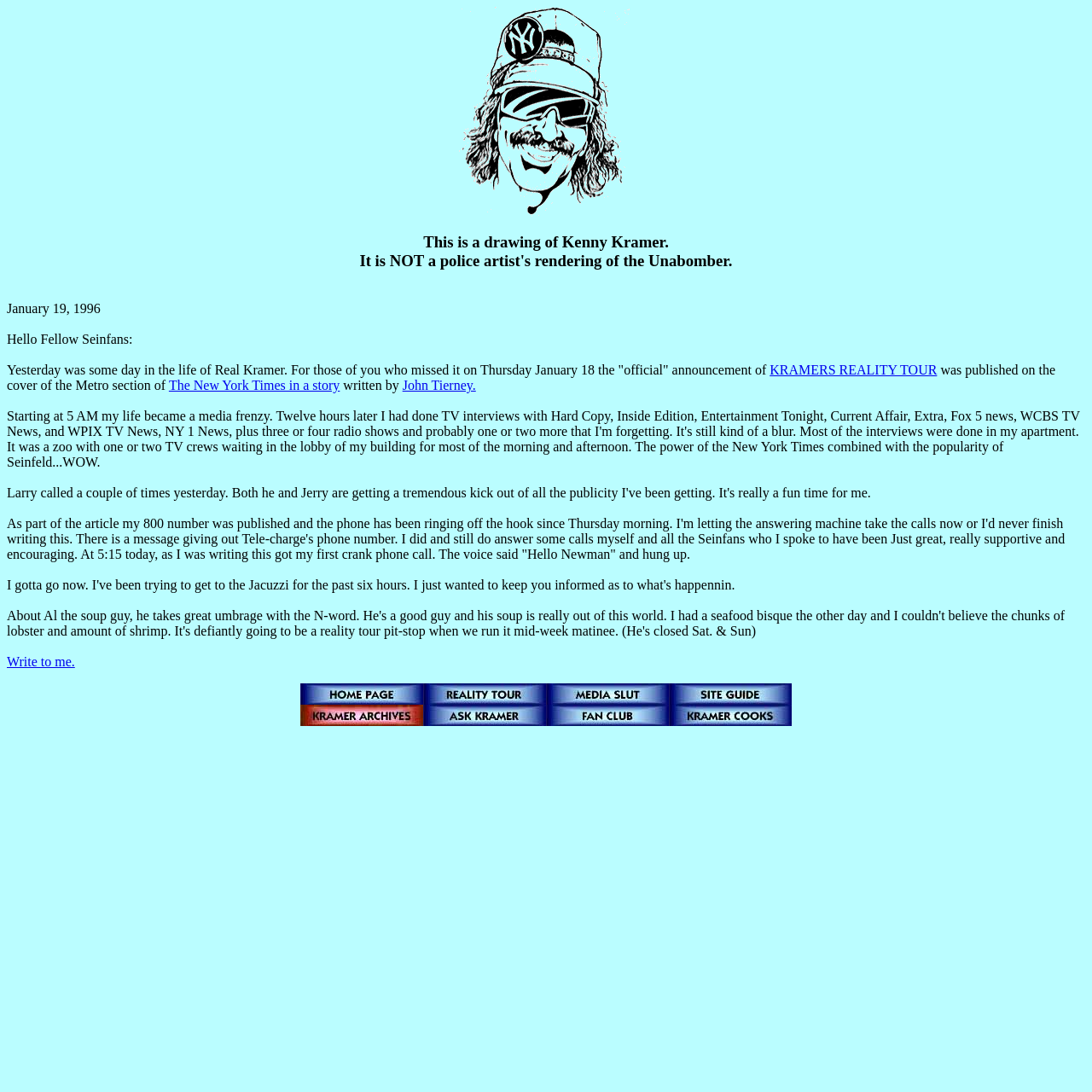What is the name of the tour mentioned?
Based on the screenshot, provide your answer in one word or phrase.

KRAMERS REALITY TOUR